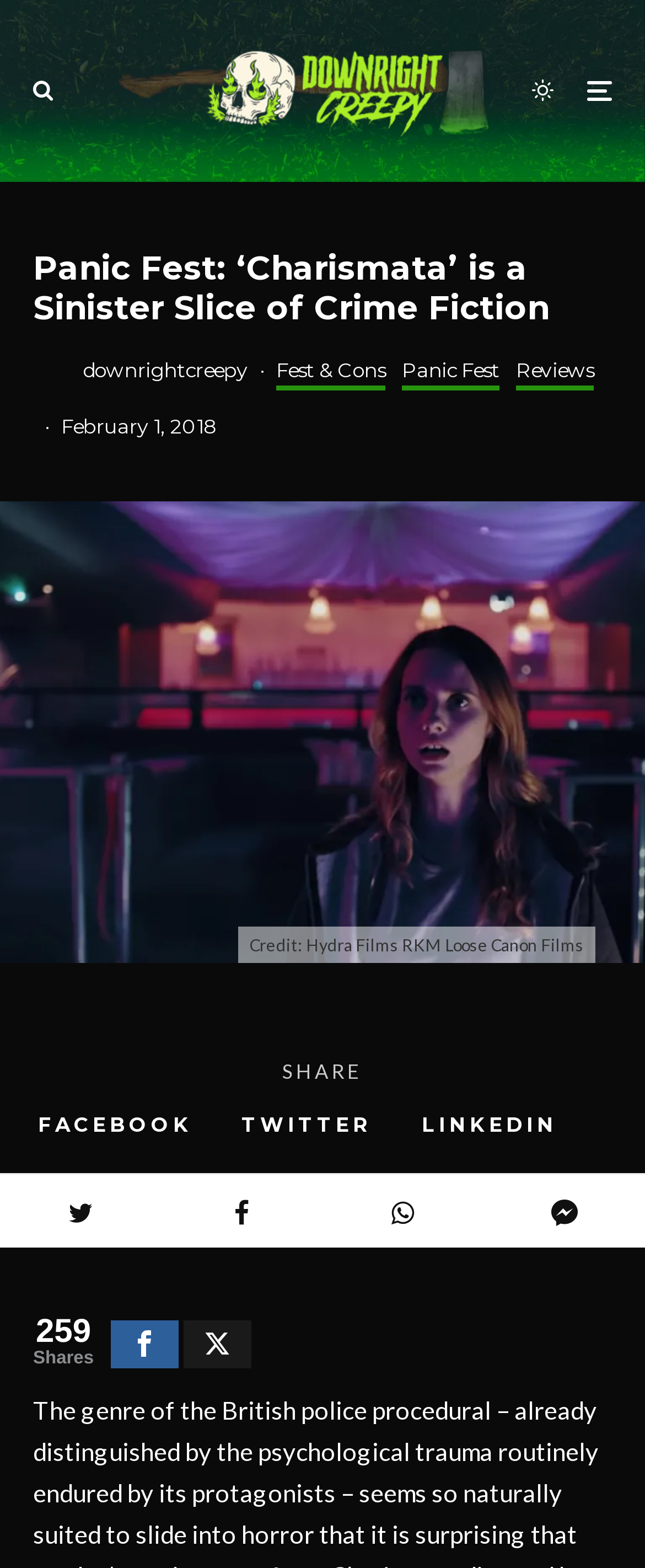Please locate the bounding box coordinates of the region I need to click to follow this instruction: "Tweet about the article".

[0.375, 0.711, 0.577, 0.724]